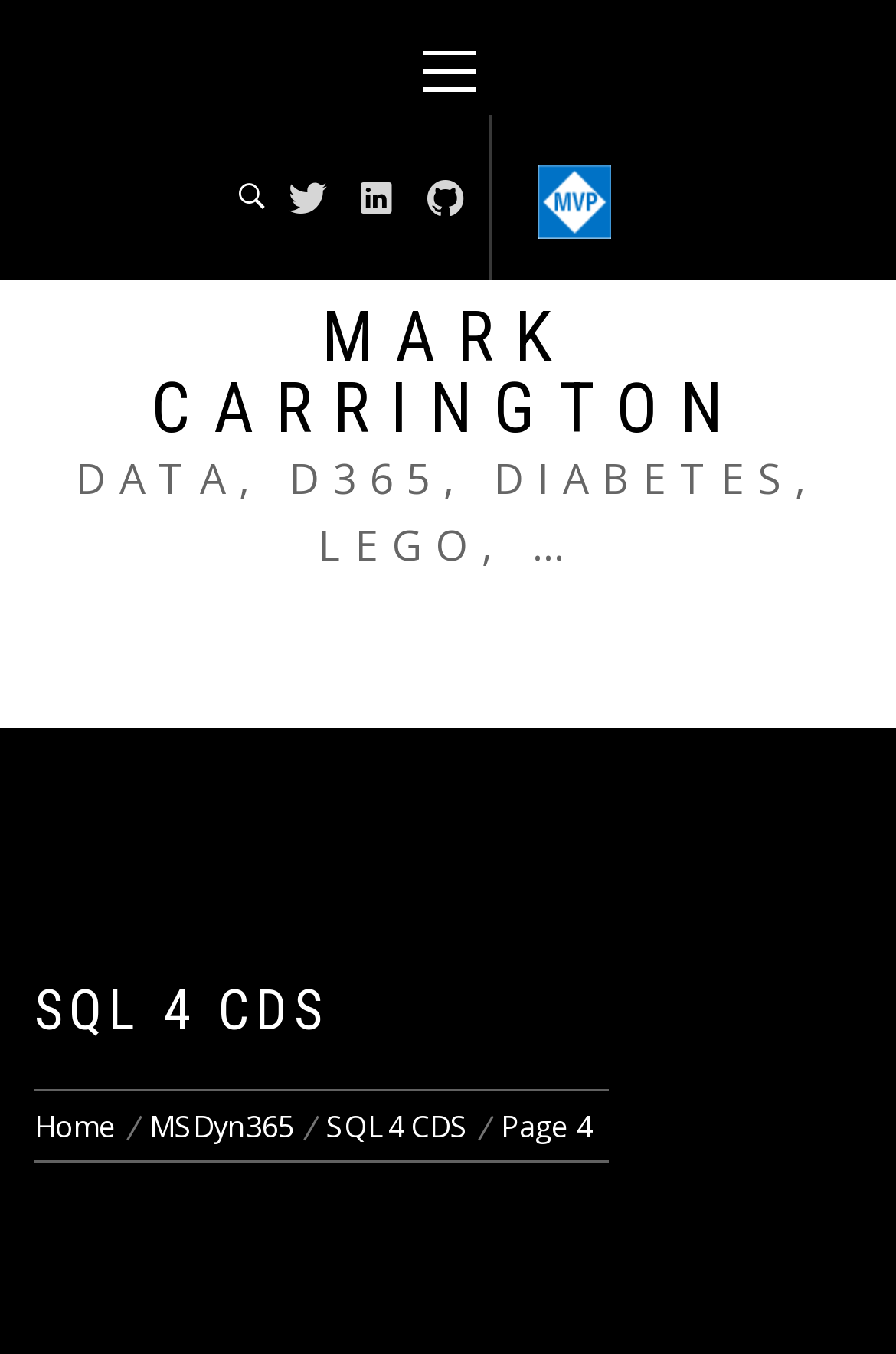Using details from the image, please answer the following question comprehensively:
What is the current page number?

The current page number can be found in the link element with the text 'Page 4' located in the breadcrumbs navigation section, which suggests that the current page number is 4.